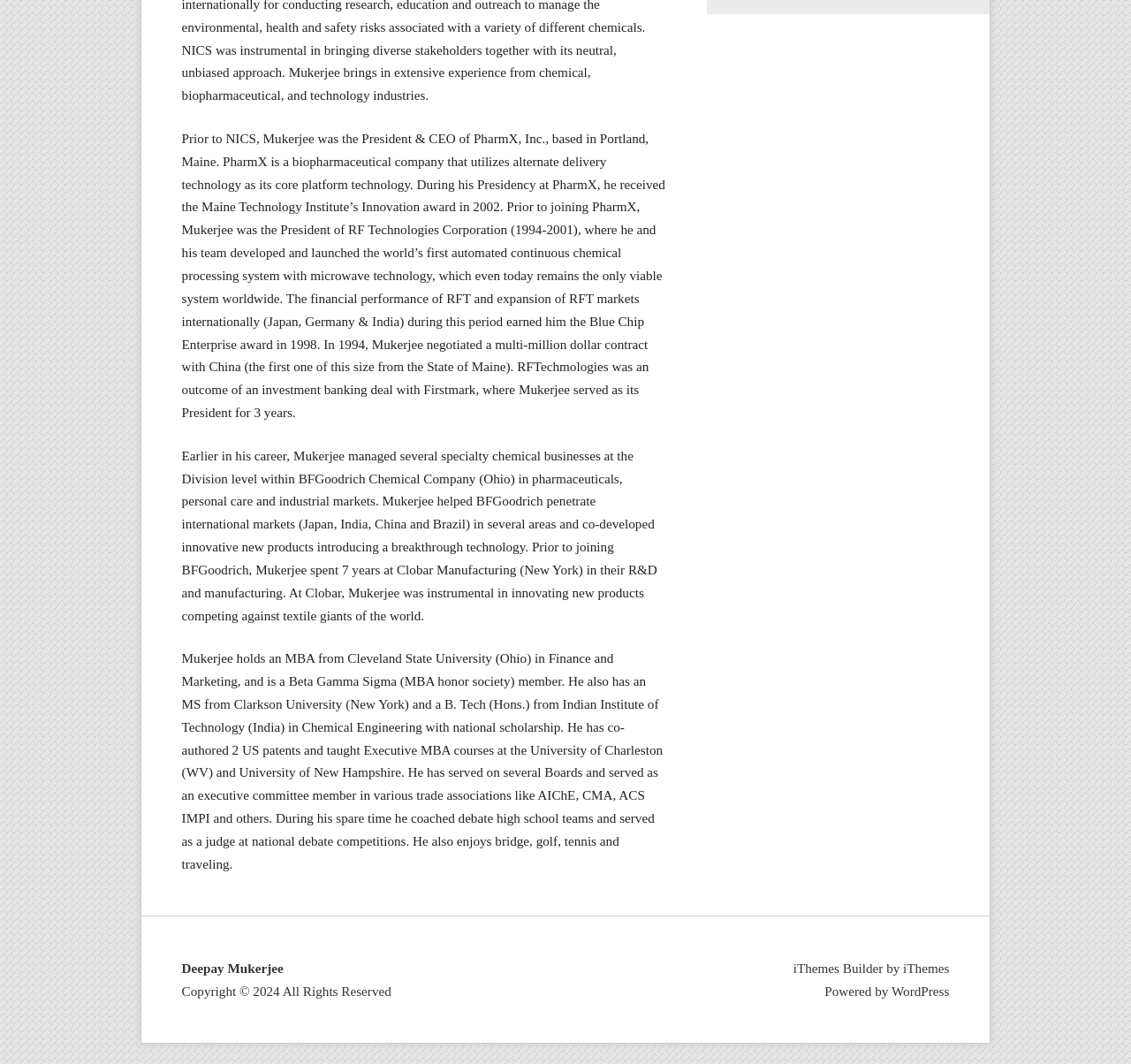Determine the bounding box coordinates of the UI element described below. Use the format (top-left x, top-left y, bottom-right x, bottom-right y) with floating point numbers between 0 and 1: iThemes Builder

[0.701, 0.903, 0.781, 0.917]